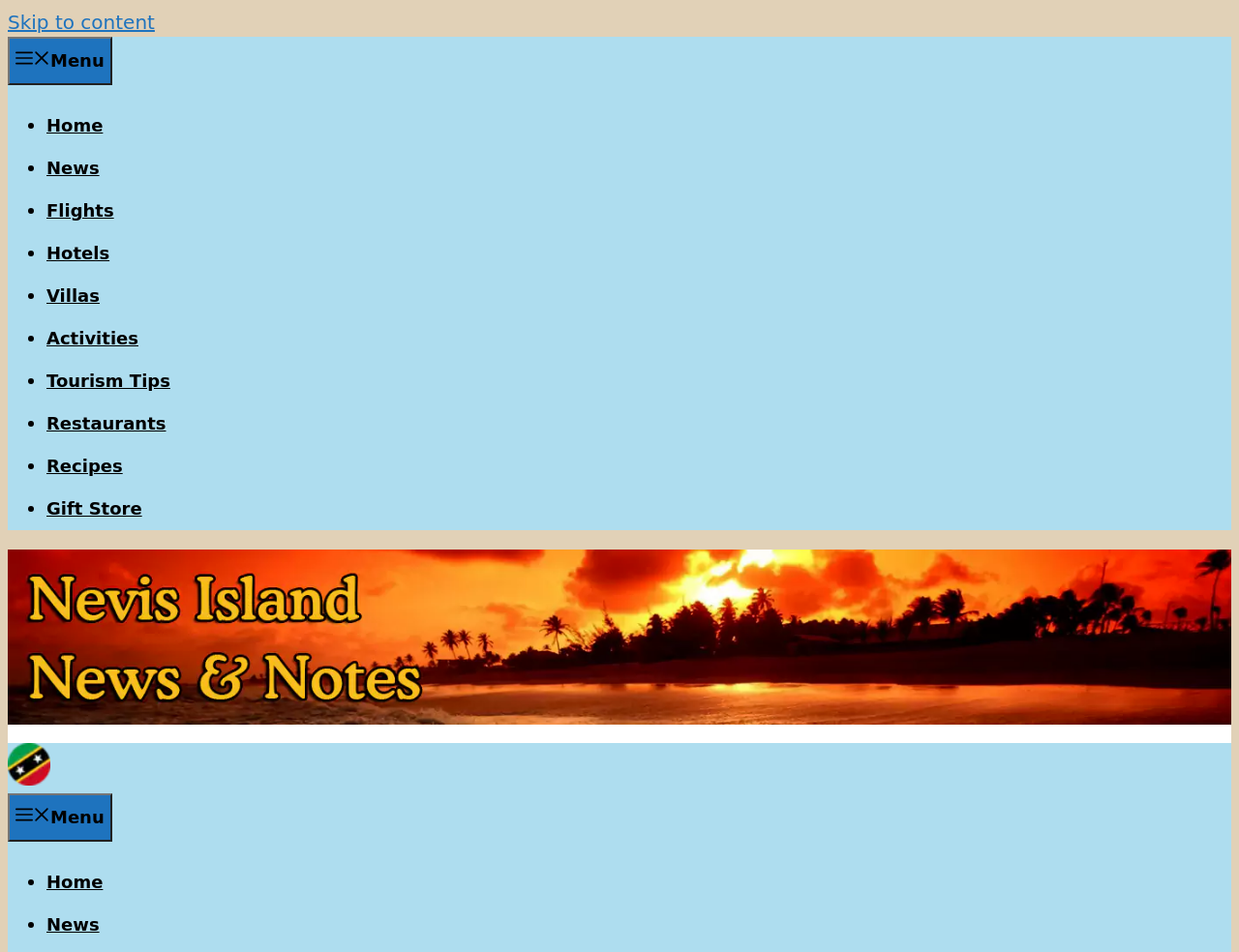Is there a button to skip to content?
Provide an in-depth and detailed explanation in response to the question.

I found a link with the text 'Skip to content' at the top of the page, which suggests that it allows users to skip to the main content of the page.